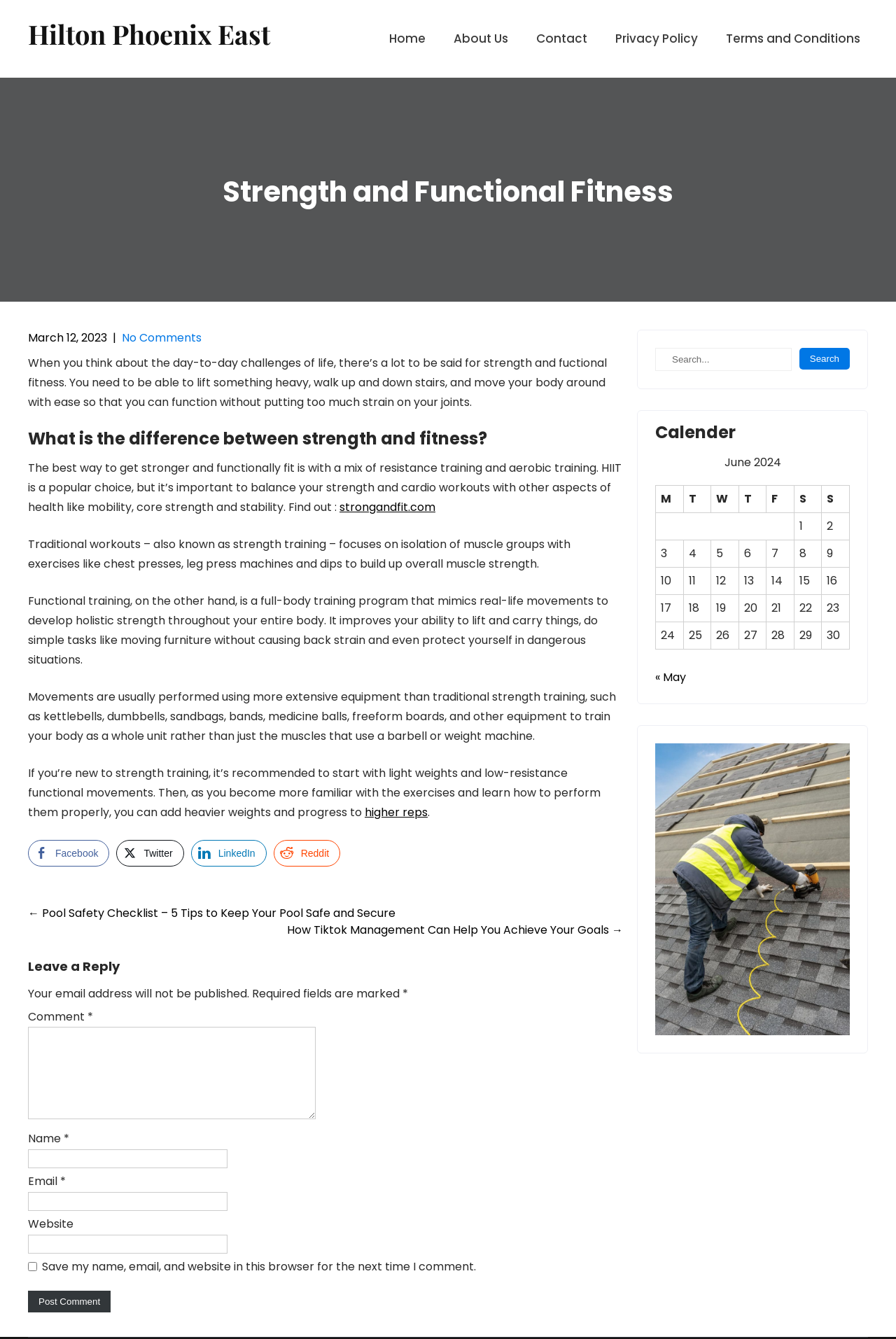Please identify the bounding box coordinates of the area that needs to be clicked to fulfill the following instruction: "view the autism project."

None